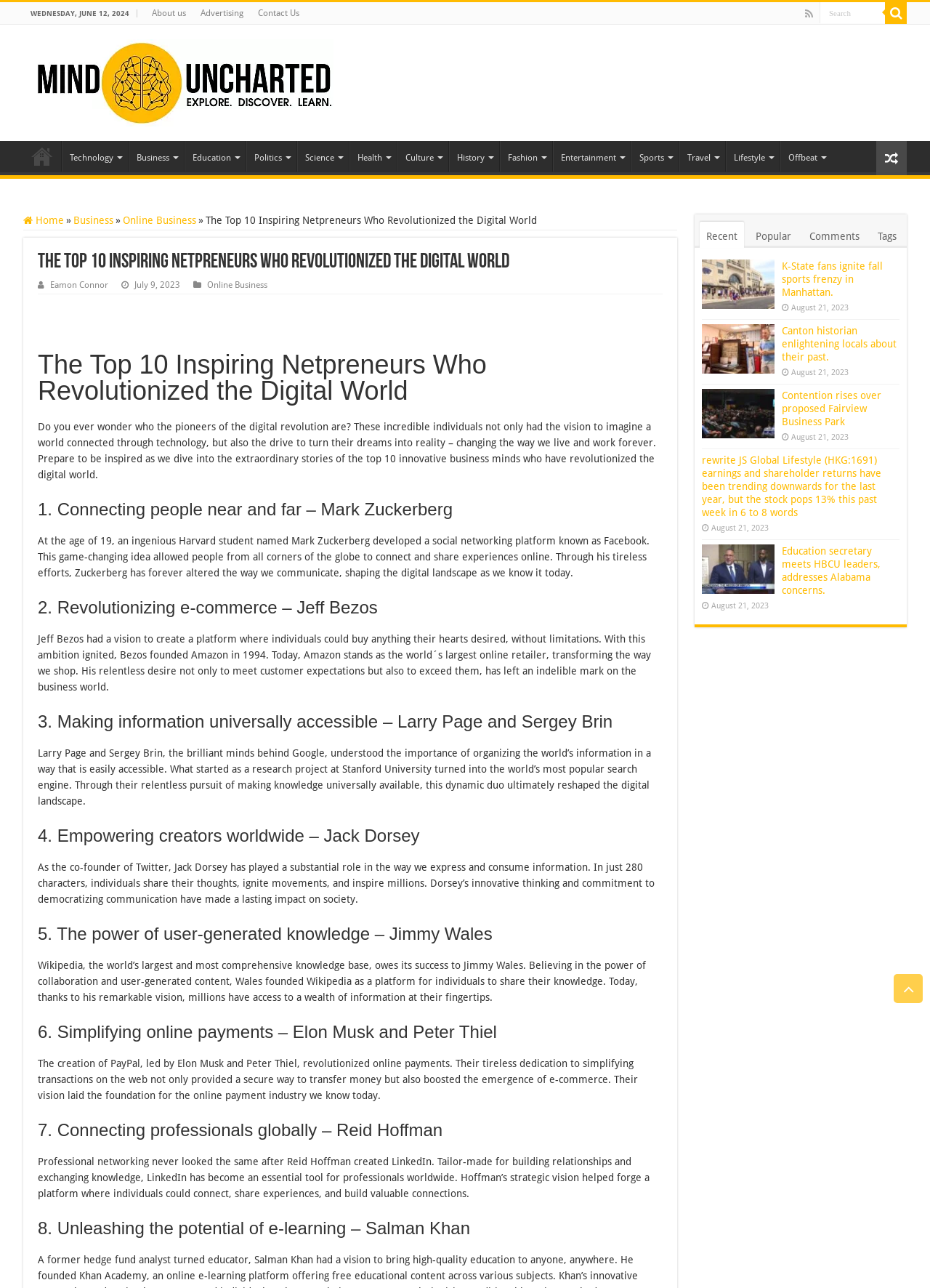What is the topic of the article with the heading 'The Top 10 Inspiring Netpreneurs Who Revolutionized the Digital World'?
Based on the screenshot, give a detailed explanation to answer the question.

I found the topic of the article by reading the heading element with the content 'The Top 10 Inspiring Netpreneurs Who Revolutionized the Digital World', which suggests that the article is about netpreneurs who have made a significant impact on the digital world.